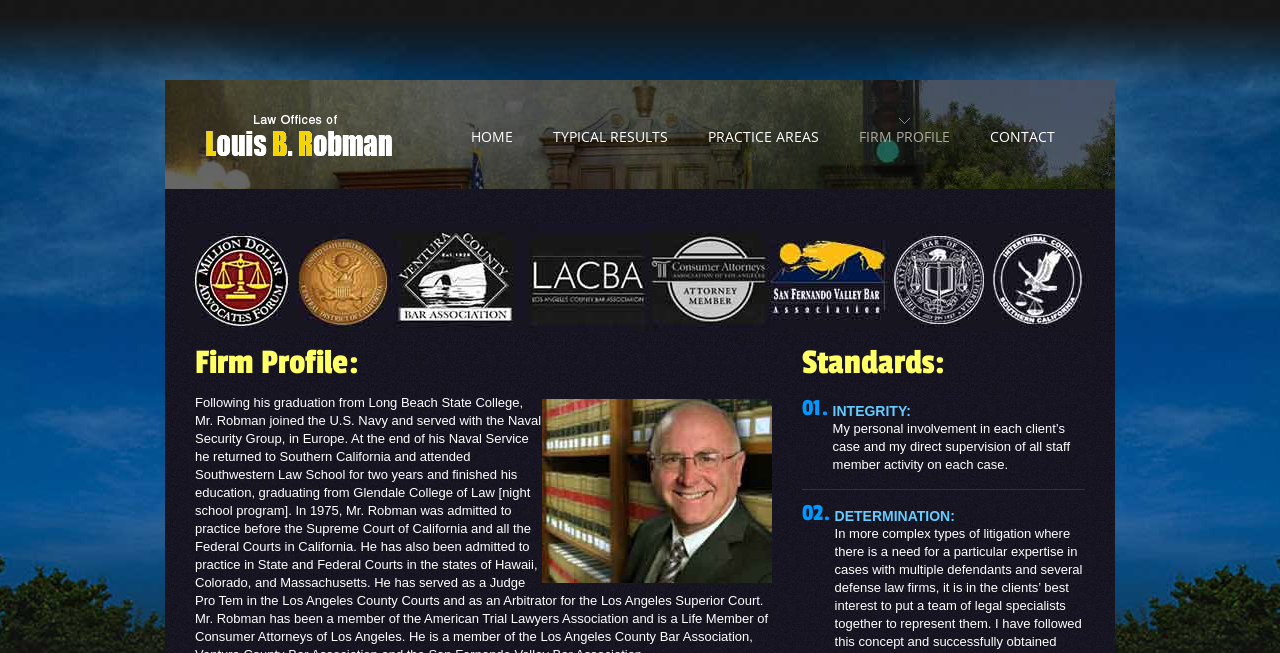Describe every aspect of the webpage comprehensively.

The webpage is a biography page for Mr. Louis B. Robman, a lawyer who has represented seriously injured and fatally injured consumers for nearly 30 years. 

At the top of the page, there is a heading that reads "Law Offices of Louis B. Robman" which is also a link. Below this heading, there are five links in a row, labeled "HOME", "TYPICAL RESULTS", "PRACTICE AREAS", "FIRM PROFILE", and "CONTACT", respectively. 

On the left side of the page, there is an image related to "MEMBERSHIPS". Below this image, there is a heading that reads "Firm Profile:". 

On the right side of the page, there is an image of Louis B. Robman. Below this image, there is a heading that reads "Standards:". Under this heading, there are two sections labeled "01." and "02.". The first section has a heading "INTEGRITY:" and a paragraph of text that describes Mr. Robman's personal involvement in each client's case. The second section has a heading "DETERMINATION:".